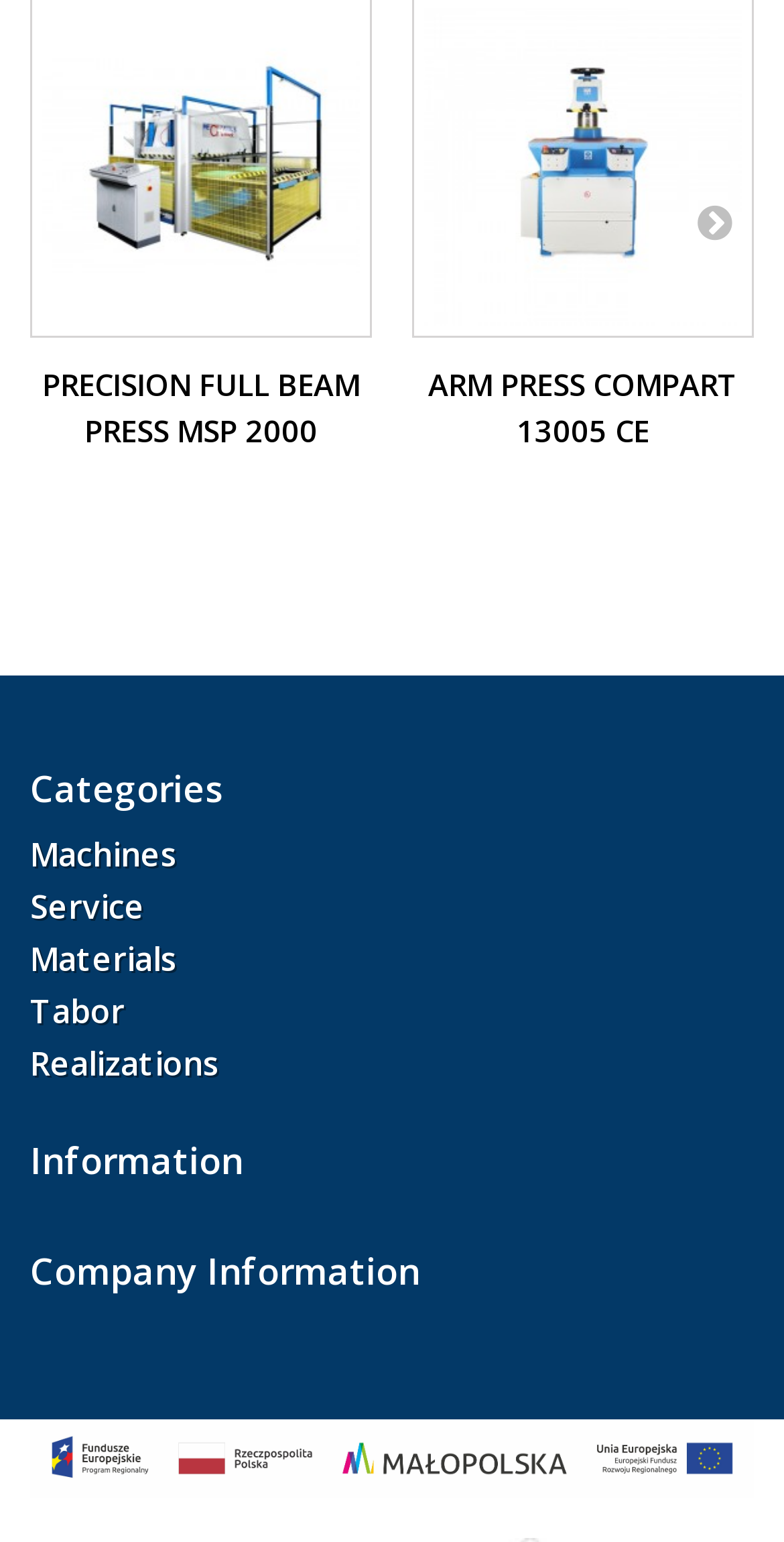How many images are on the page?
Could you please answer the question thoroughly and with as much detail as possible?

I counted the number of image elements on the page, which are the 'PRECISION FULL BEAM PRESS MSP 2000' image, the 'ARM PRESS COMPART 13005 CE' image, and the 'baner fundusze europejskie' image, totaling 3 images.